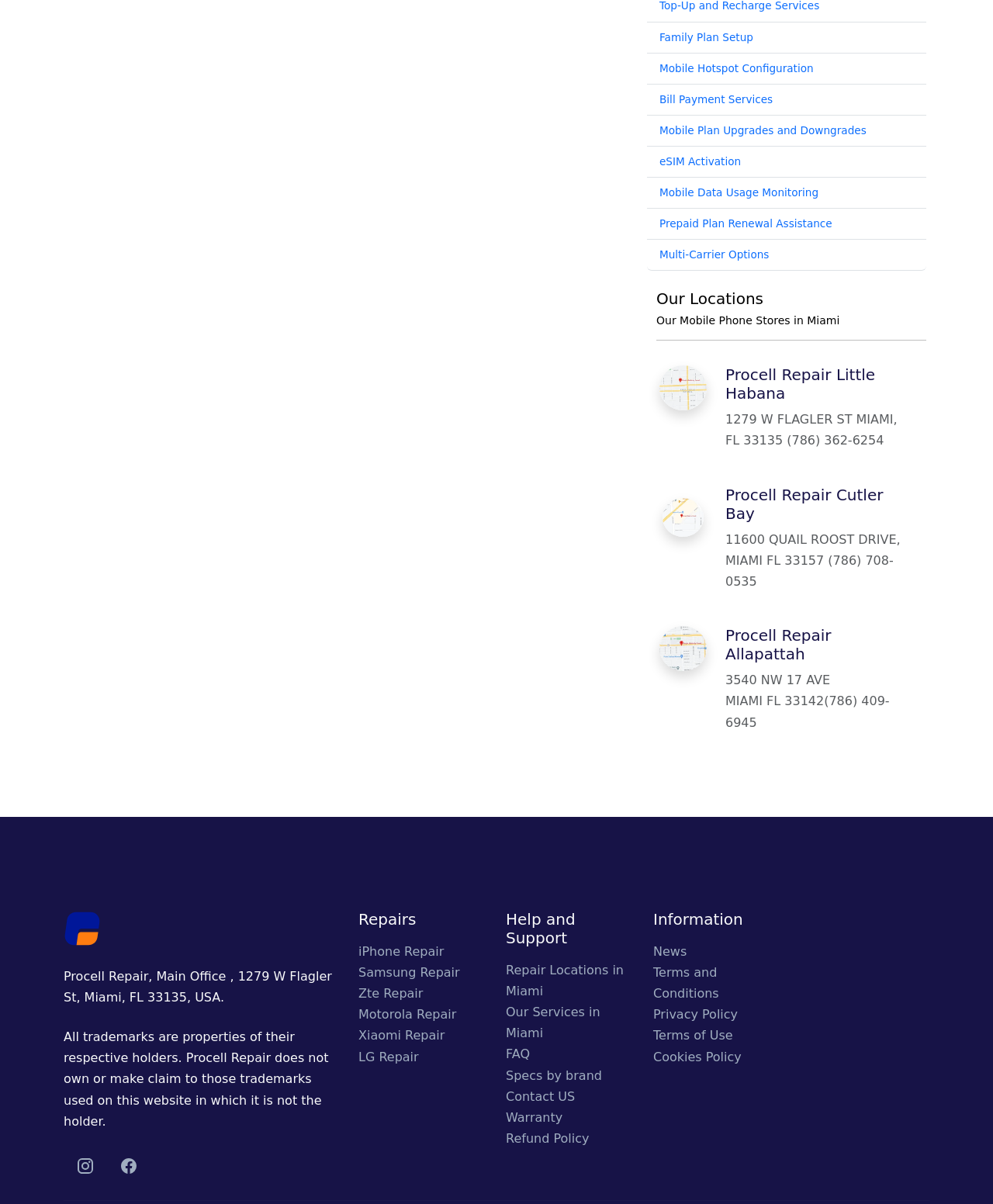Please identify the bounding box coordinates of the clickable region that I should interact with to perform the following instruction: "Contact the website administrator". The coordinates should be expressed as four float numbers between 0 and 1, i.e., [left, top, right, bottom].

None